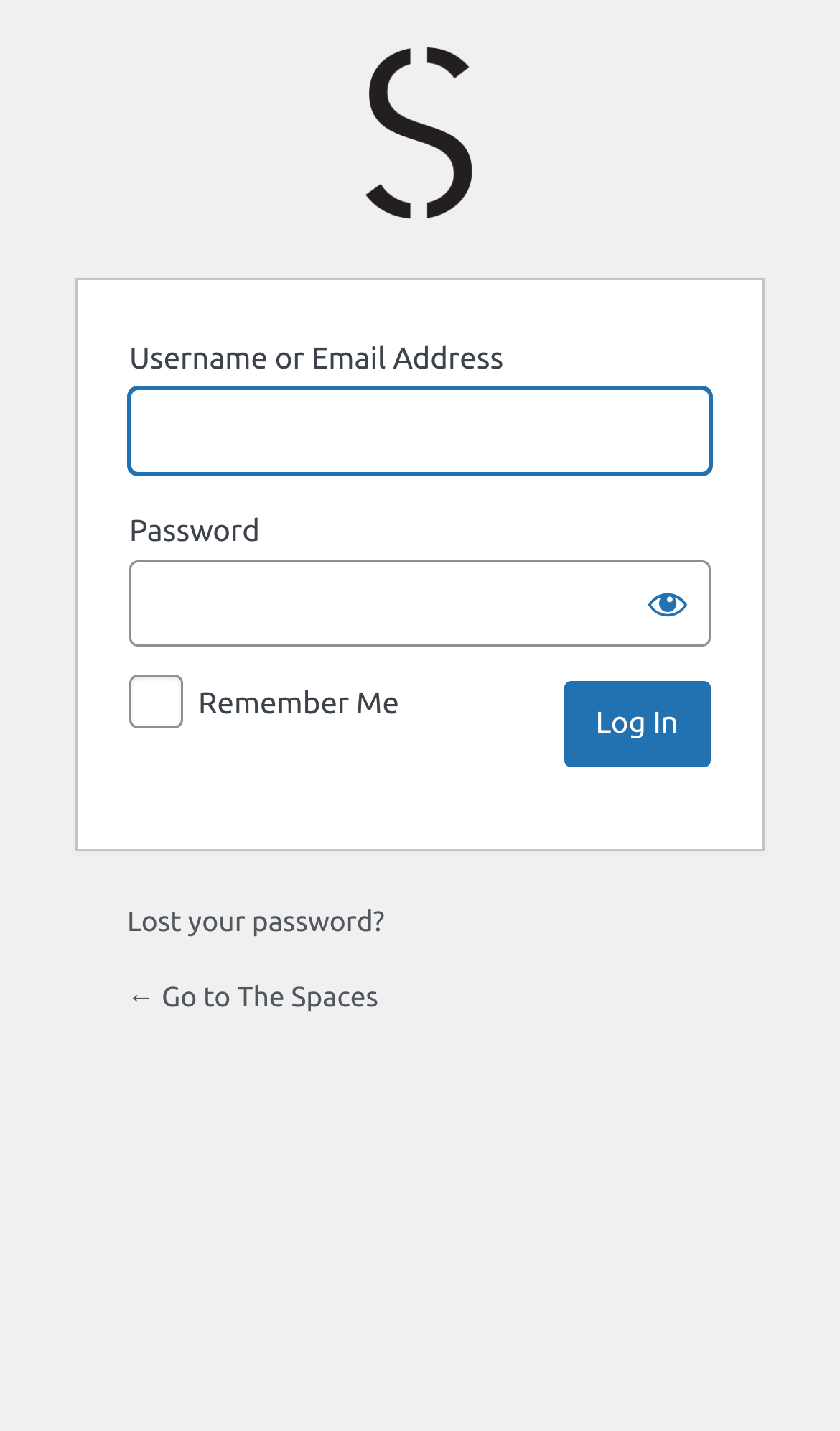Answer in one word or a short phrase: 
What can users do if they forget their password?

Reset password